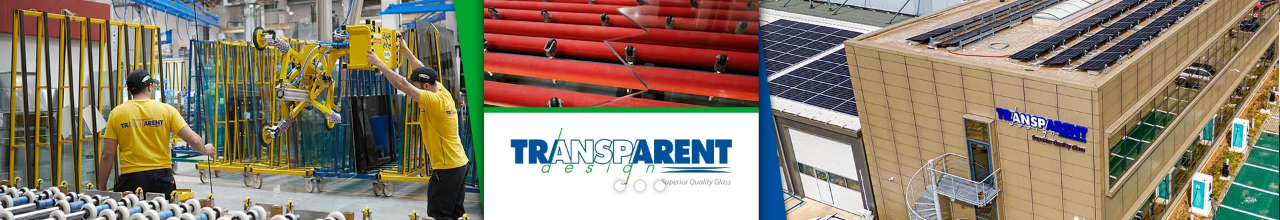Utilize the information from the image to answer the question in detail:
What is on the roof of the modern building?

The caption describes the modern building in the upper portion of the image, highlighting the company's innovative approach and sustainable practices, and specifically mentions that the roof features solar panels.